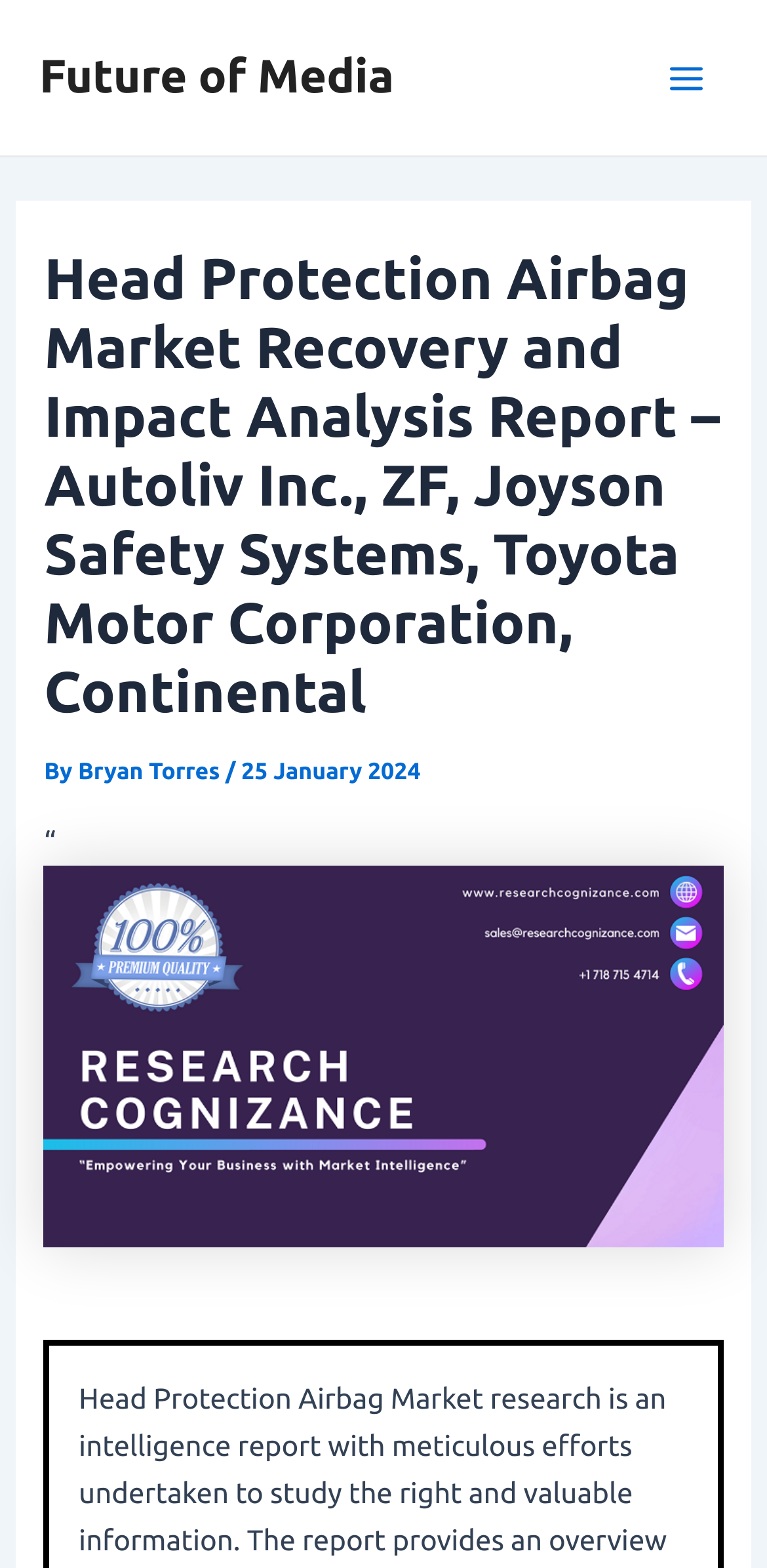Identify the bounding box of the UI component described as: "Bryan Torres".

[0.102, 0.484, 0.294, 0.5]